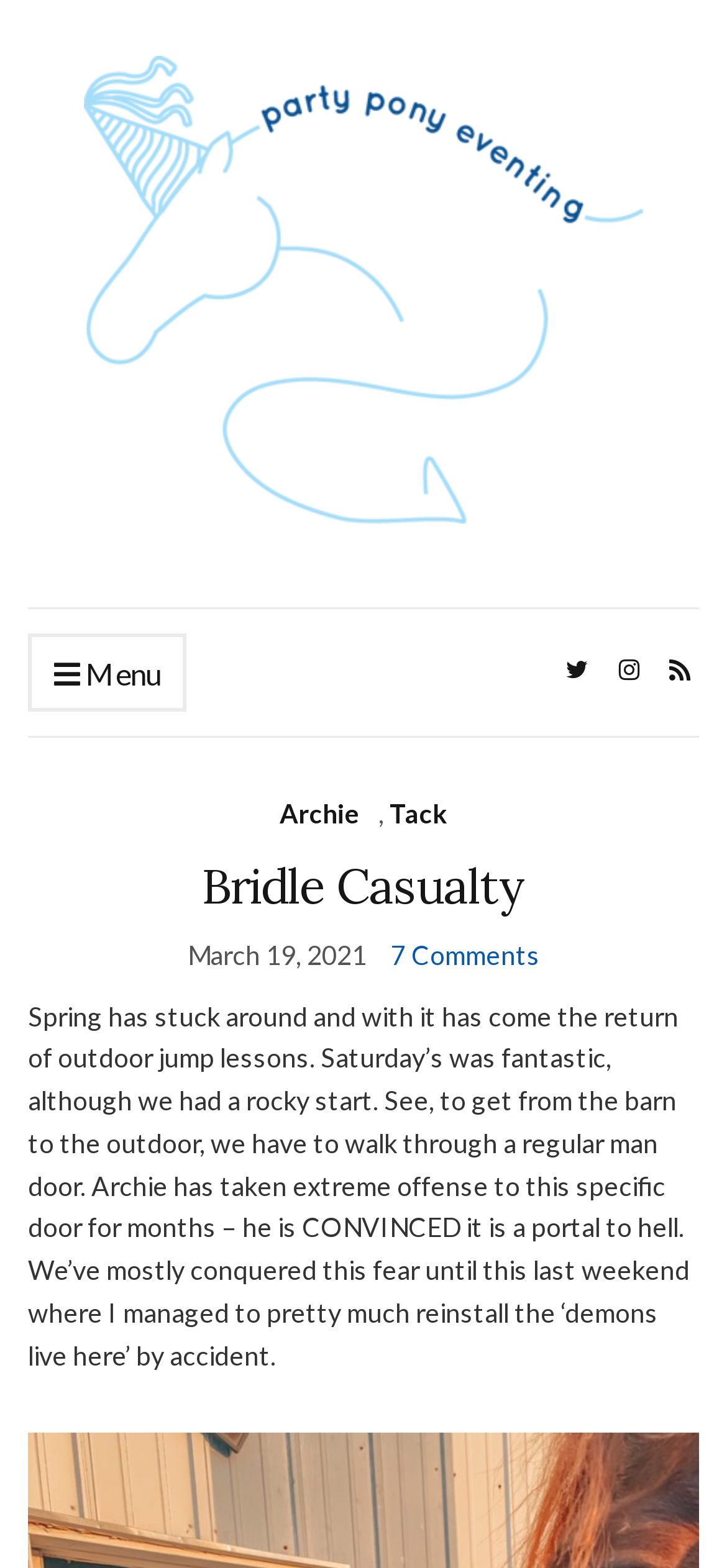What is the name of the pony?
From the details in the image, provide a complete and detailed answer to the question.

The name of the pony can be found in the text 'Archie has taken extreme offense to this specific door for months...' which is part of the article on the webpage.